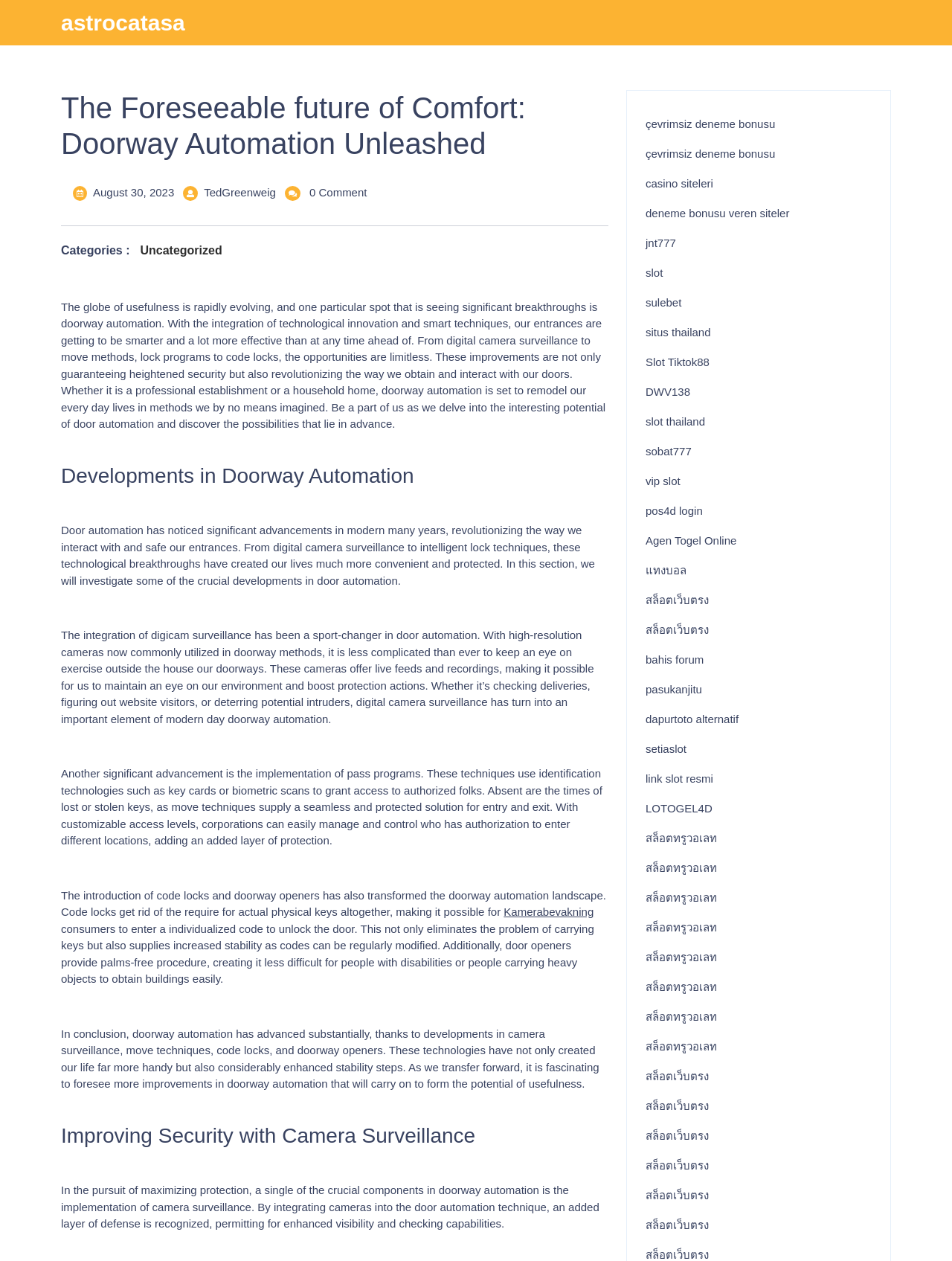Reply to the question below using a single word or brief phrase:
Who is the author of the article?

TedGreenweig